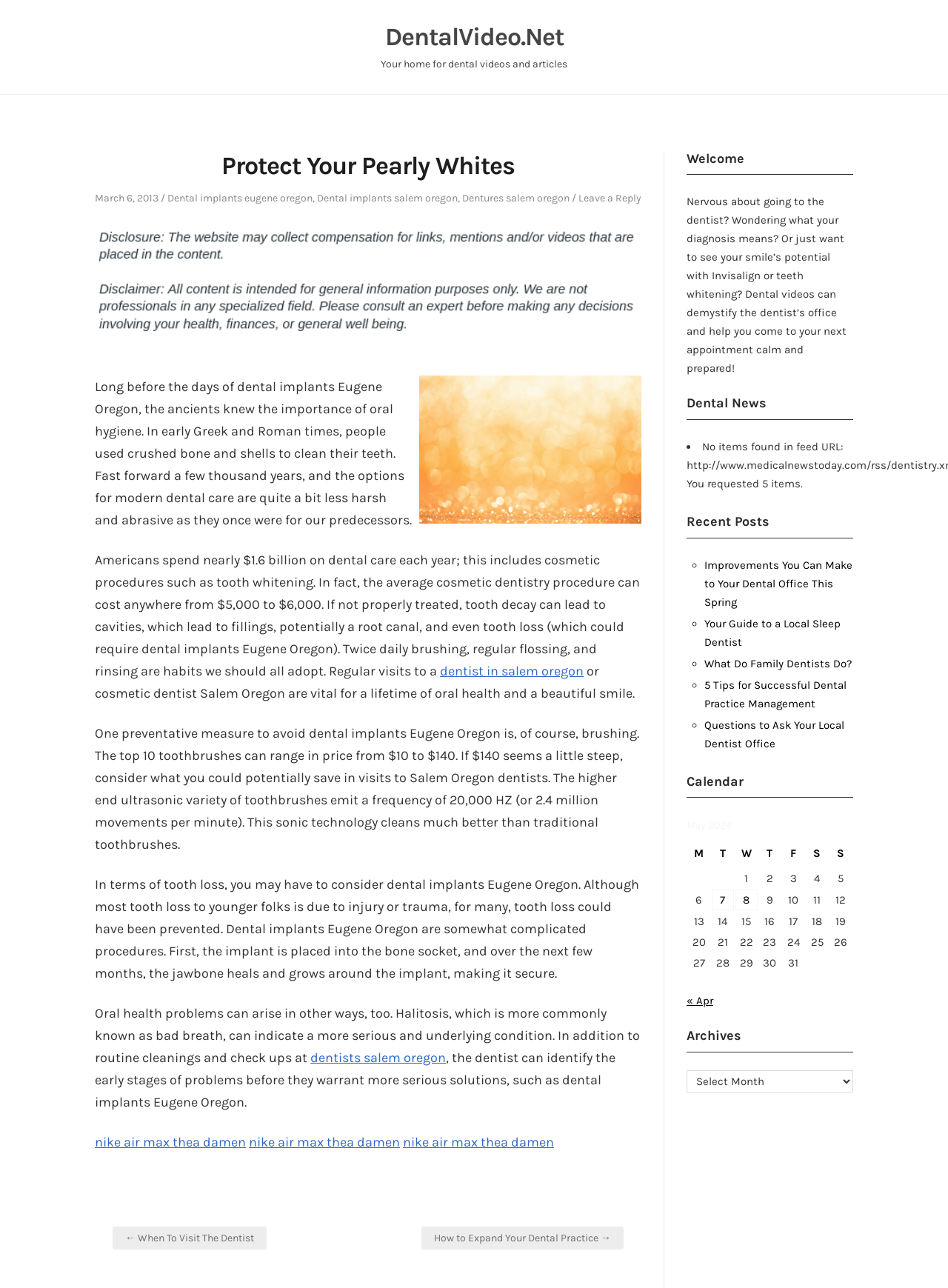Identify the bounding box coordinates necessary to click and complete the given instruction: "Visit the 'dentist in salem oregon' page".

[0.464, 0.515, 0.616, 0.527]